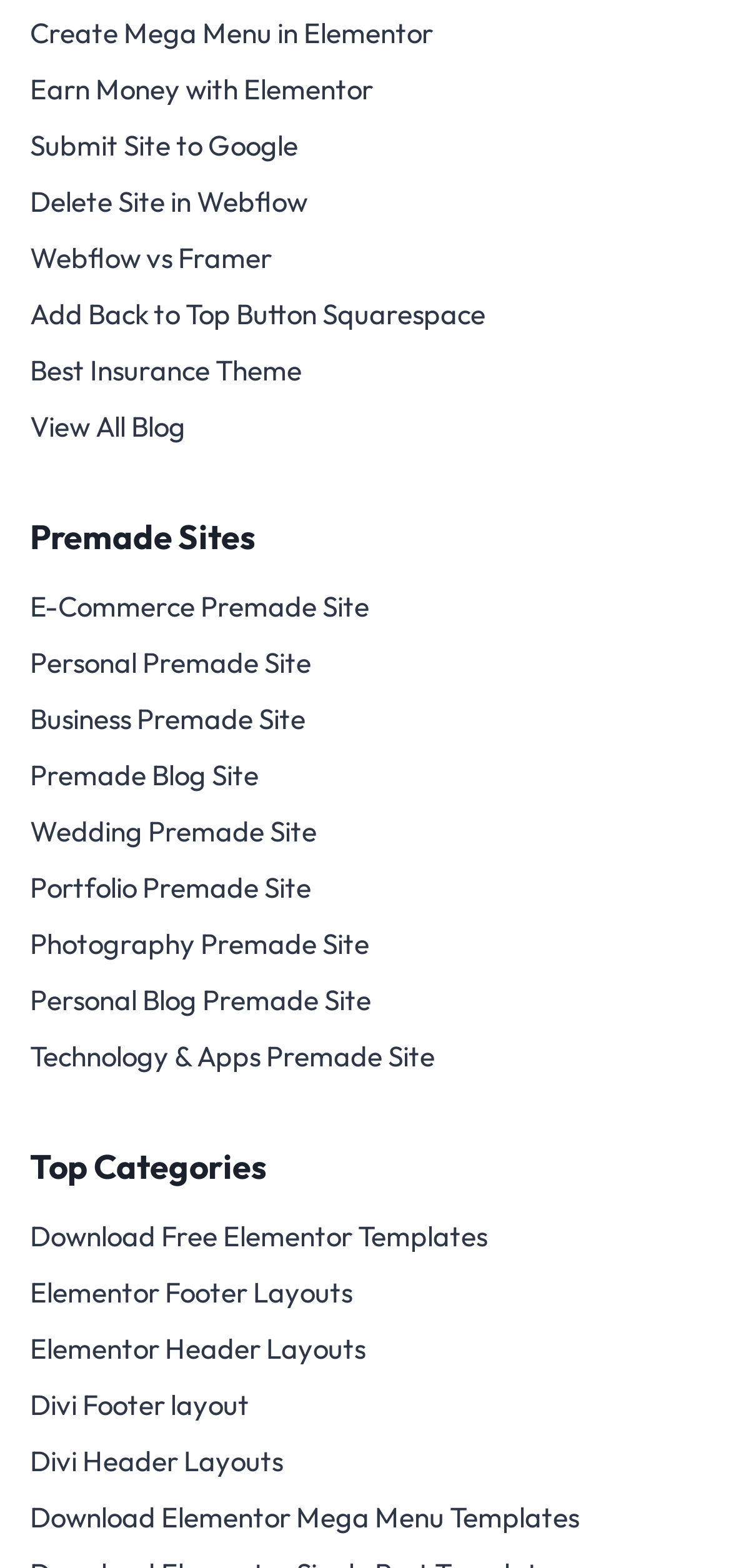Please find the bounding box coordinates (top-left x, top-left y, bottom-right x, bottom-right y) in the screenshot for the UI element described as follows: Delete Site in Webflow

[0.041, 0.111, 0.959, 0.146]